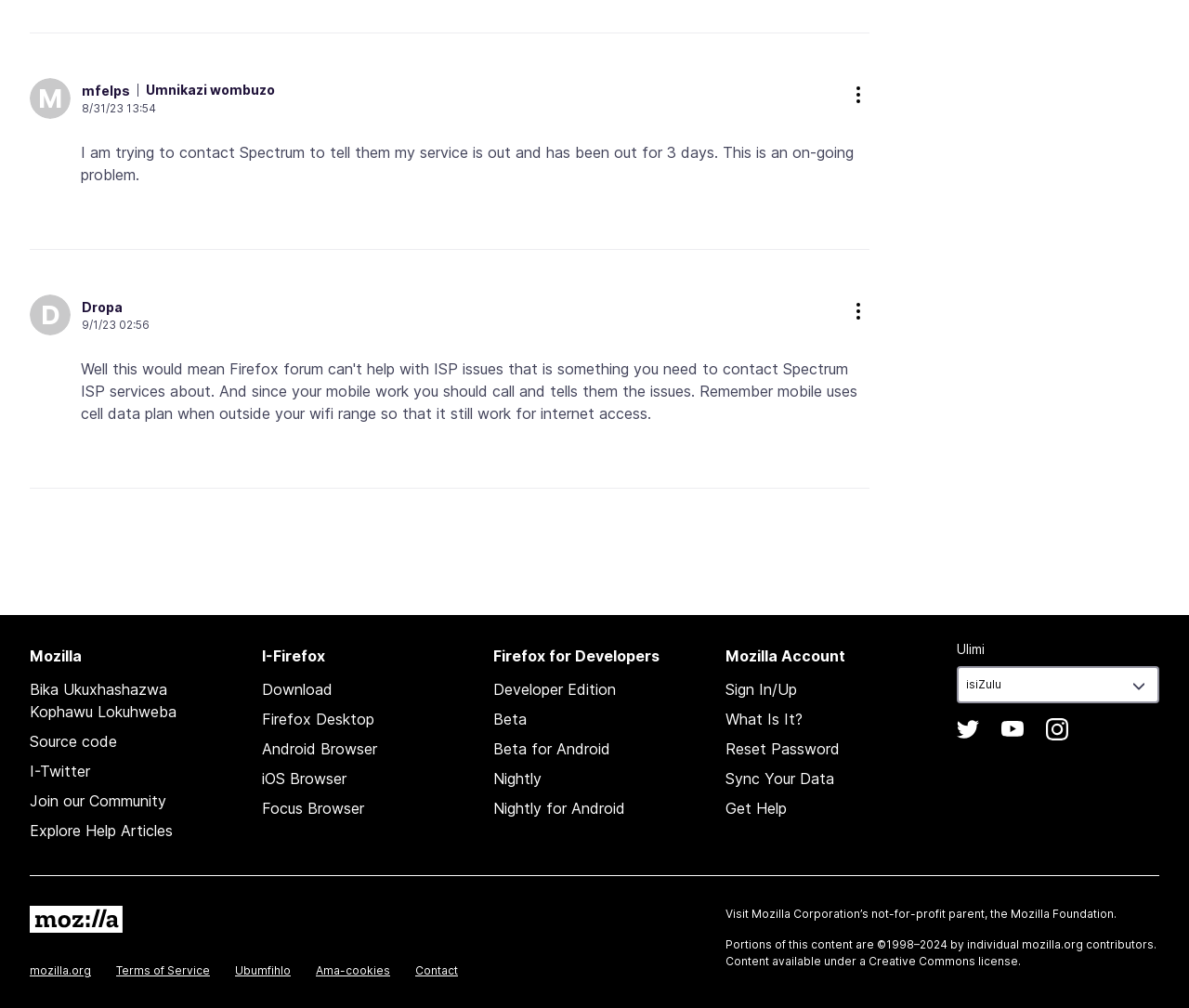What is the organization behind the browser?
From the screenshot, provide a brief answer in one word or phrase.

Mozilla